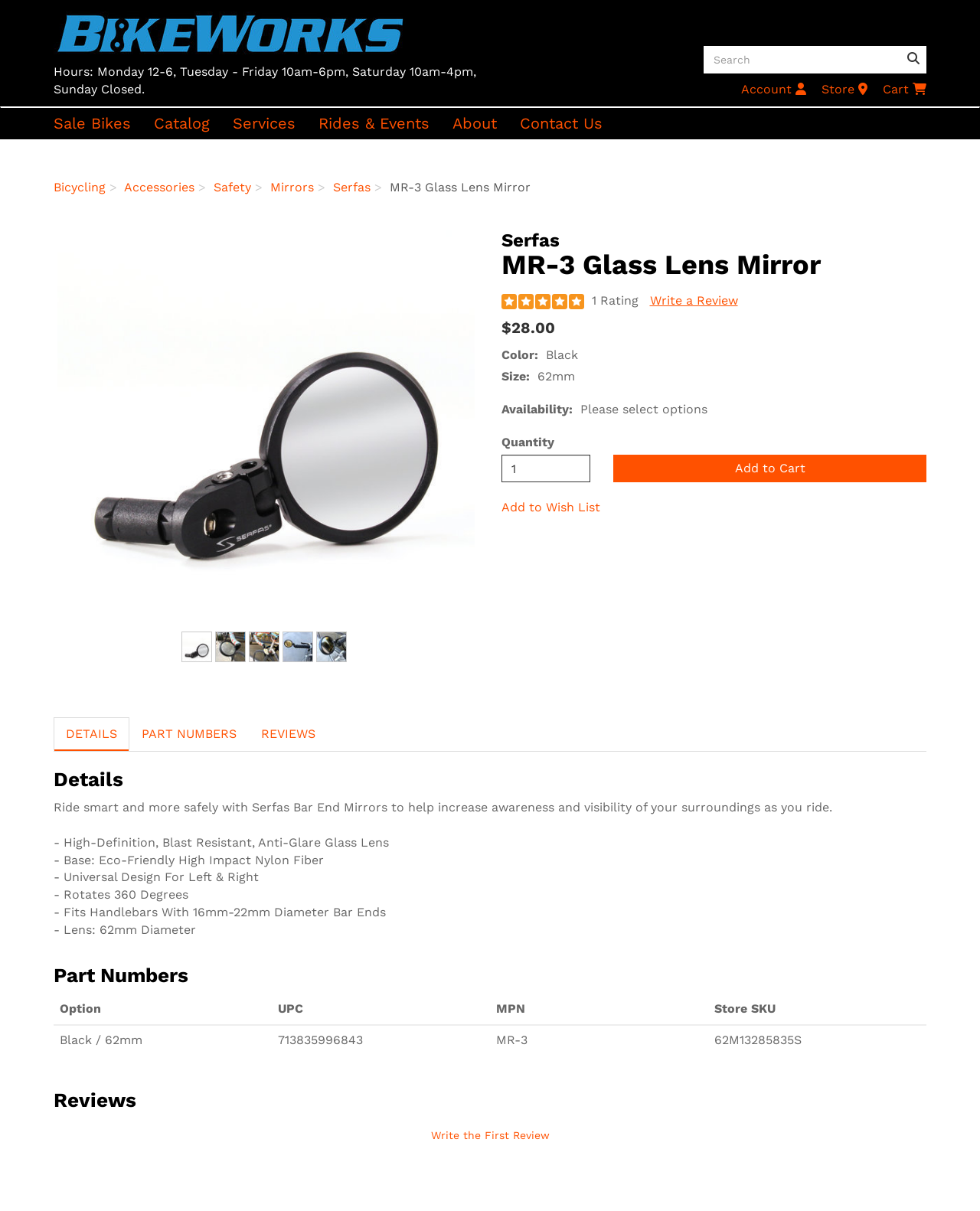Identify the bounding box coordinates of the region that should be clicked to execute the following instruction: "View product details".

[0.055, 0.593, 0.132, 0.621]